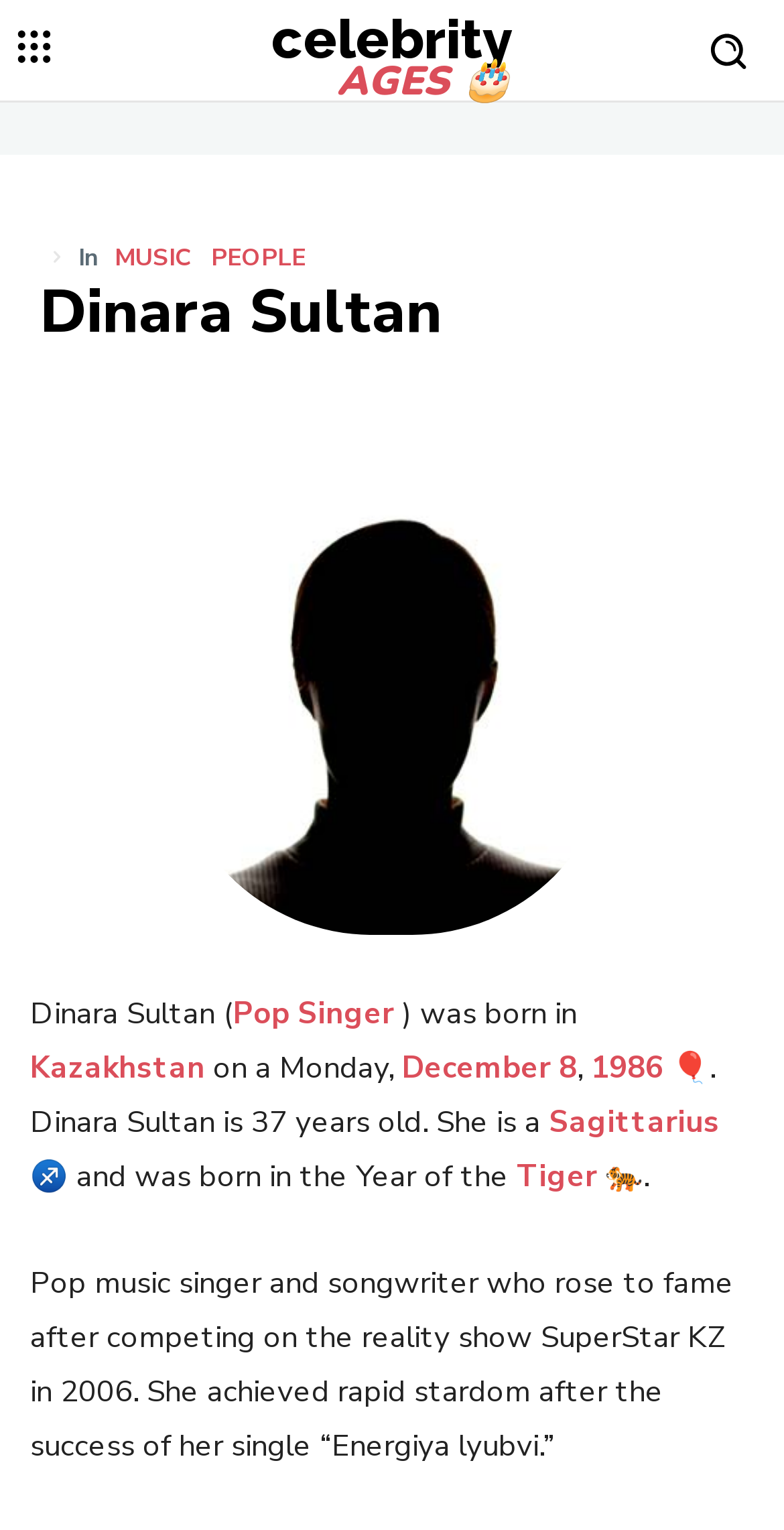Answer the question with a single word or phrase: 
In which year was Dinara Sultan born?

1986